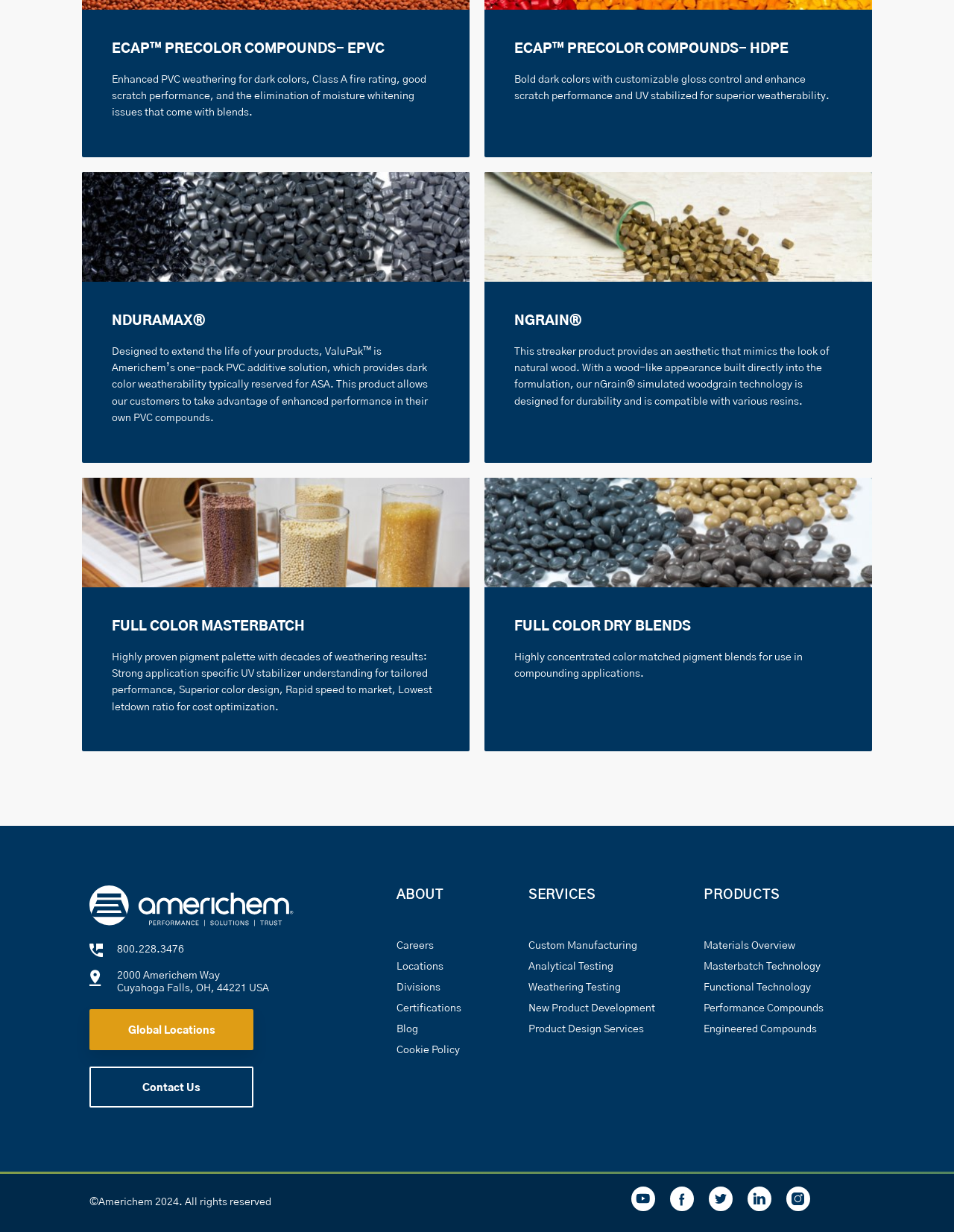Provide a short answer using a single word or phrase for the following question: 
What is the benefit of FULL COLOR MASTERBATCH?

Cost optimization